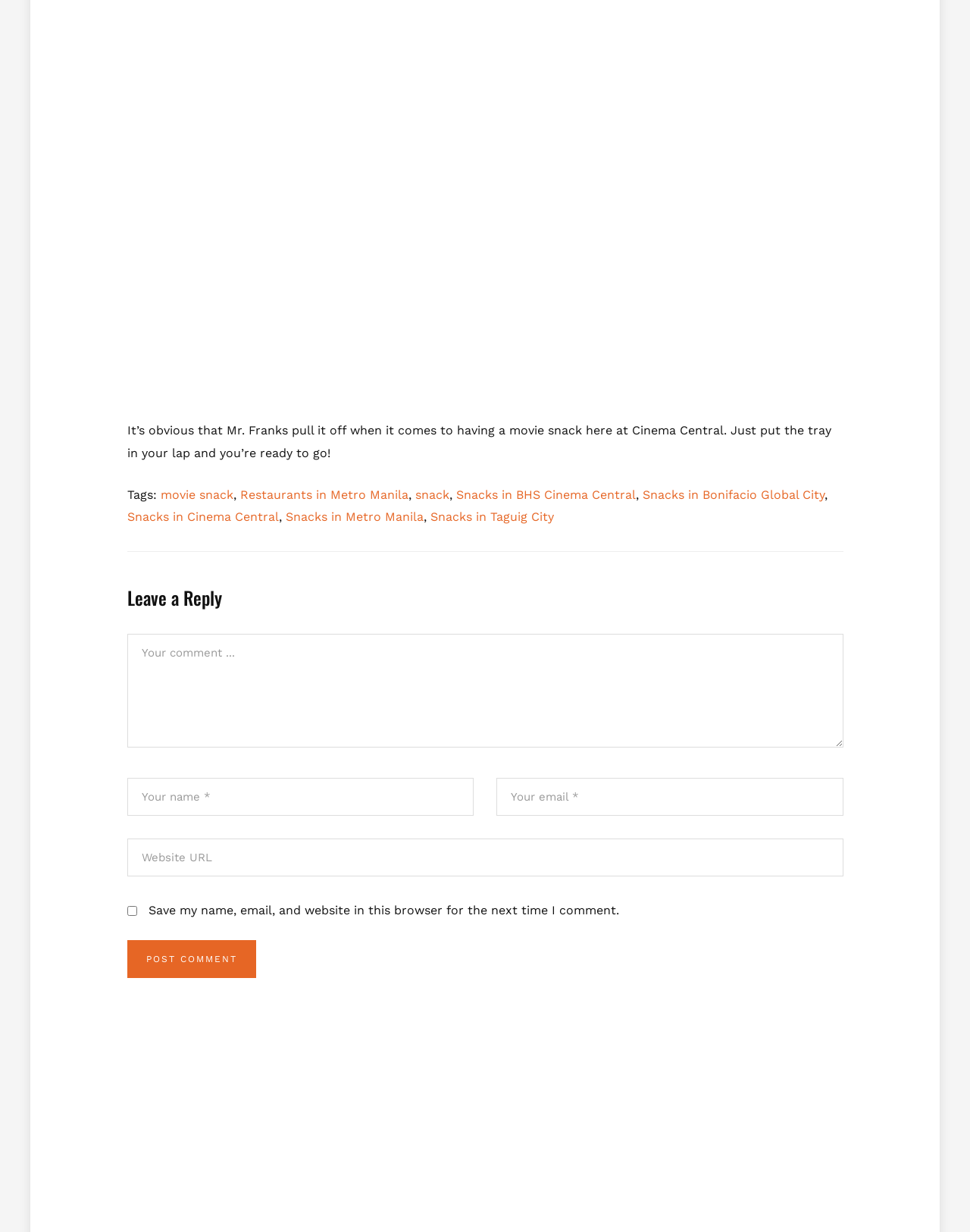Please identify the bounding box coordinates of the area that needs to be clicked to fulfill the following instruction: "Enter your comment."

[0.131, 0.514, 0.869, 0.607]